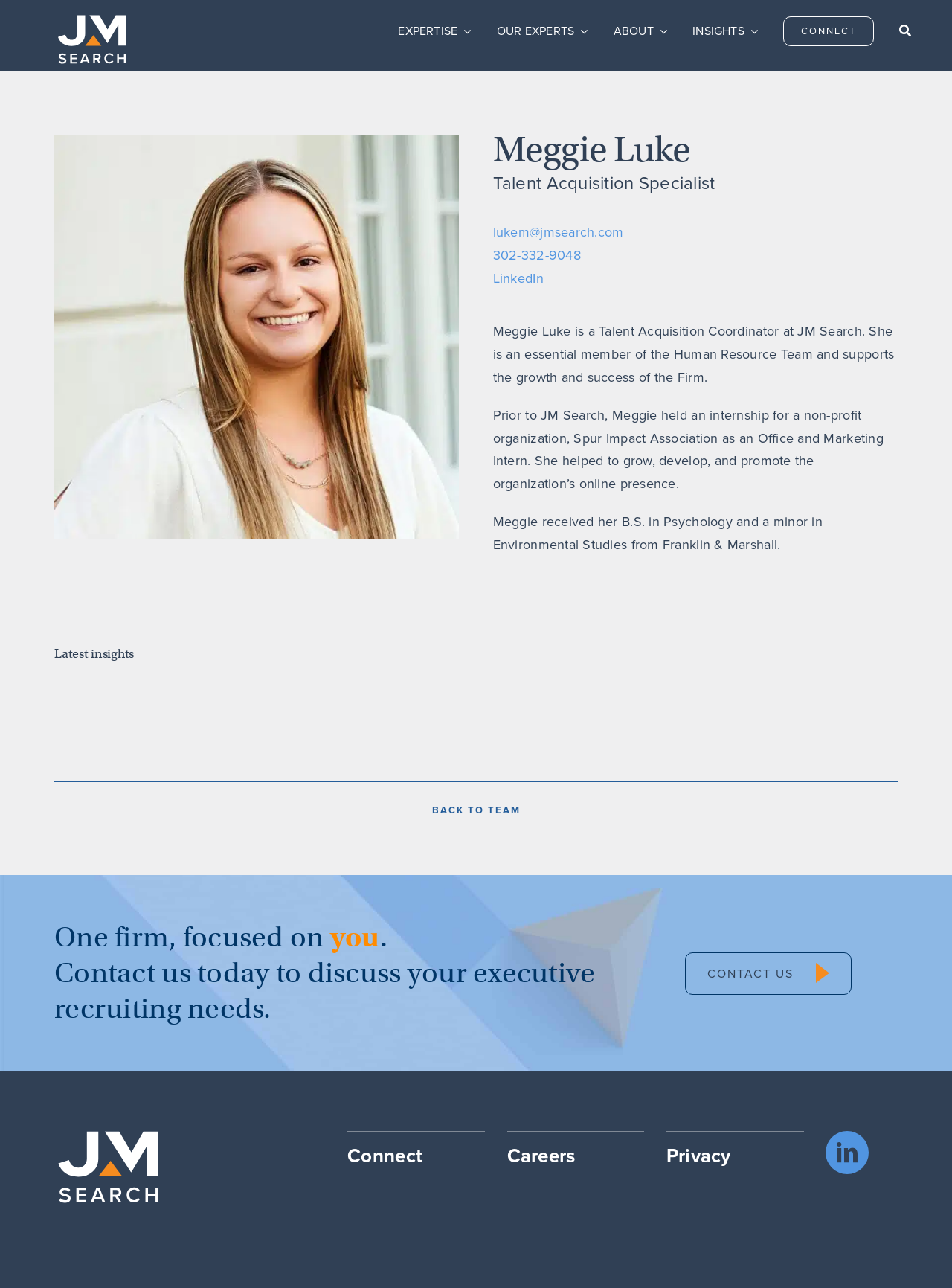Please identify the bounding box coordinates of the clickable area that will allow you to execute the instruction: "Go to the main menu".

[0.289, 0.0, 0.958, 0.049]